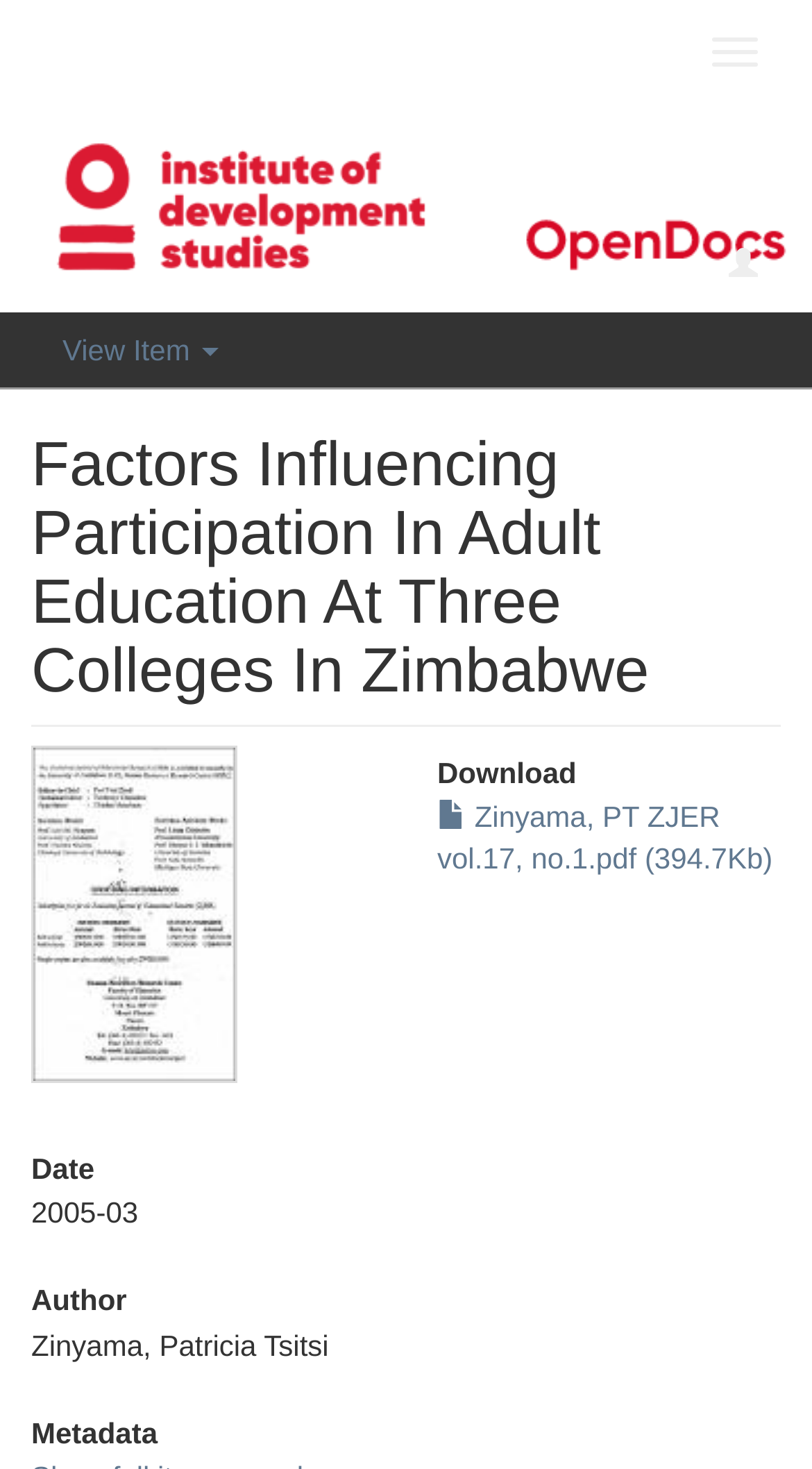Please answer the following question using a single word or phrase: 
What is the title of the research paper?

Factors Influencing Participation In Adult Education At Three Colleges In Zimbabwe